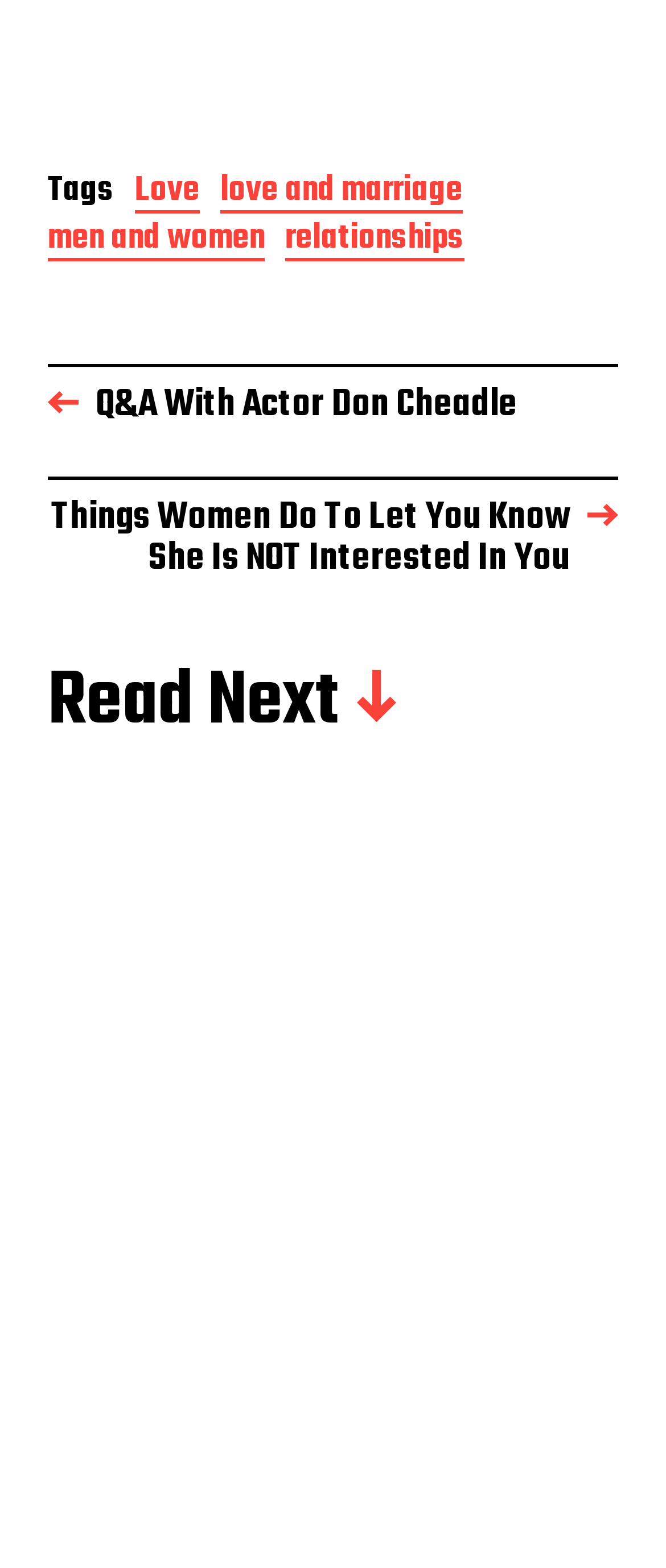What is the title of the link with an image on the right side?
Based on the screenshot, respond with a single word or phrase.

Things Women Do To Let You Know She Is NOT Interested In You